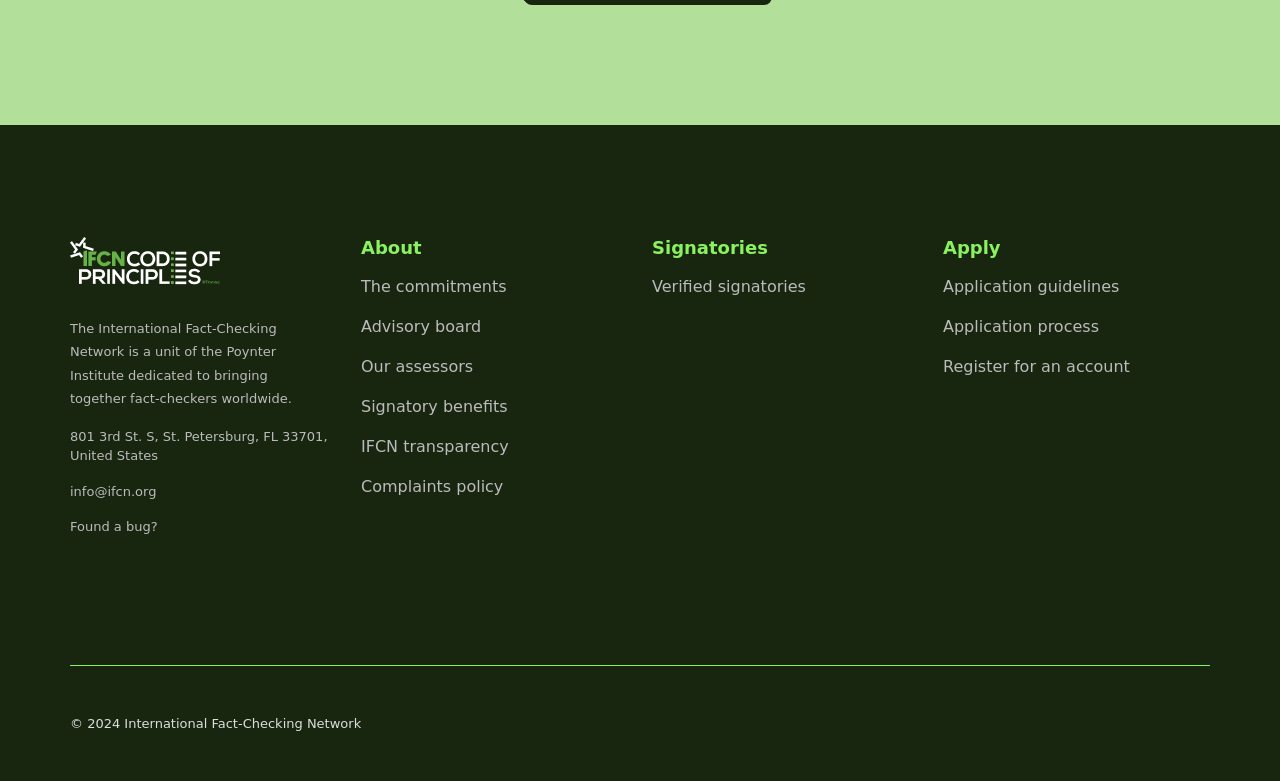Show the bounding box coordinates for the HTML element described as: "Apply".

[0.737, 0.304, 0.945, 0.331]